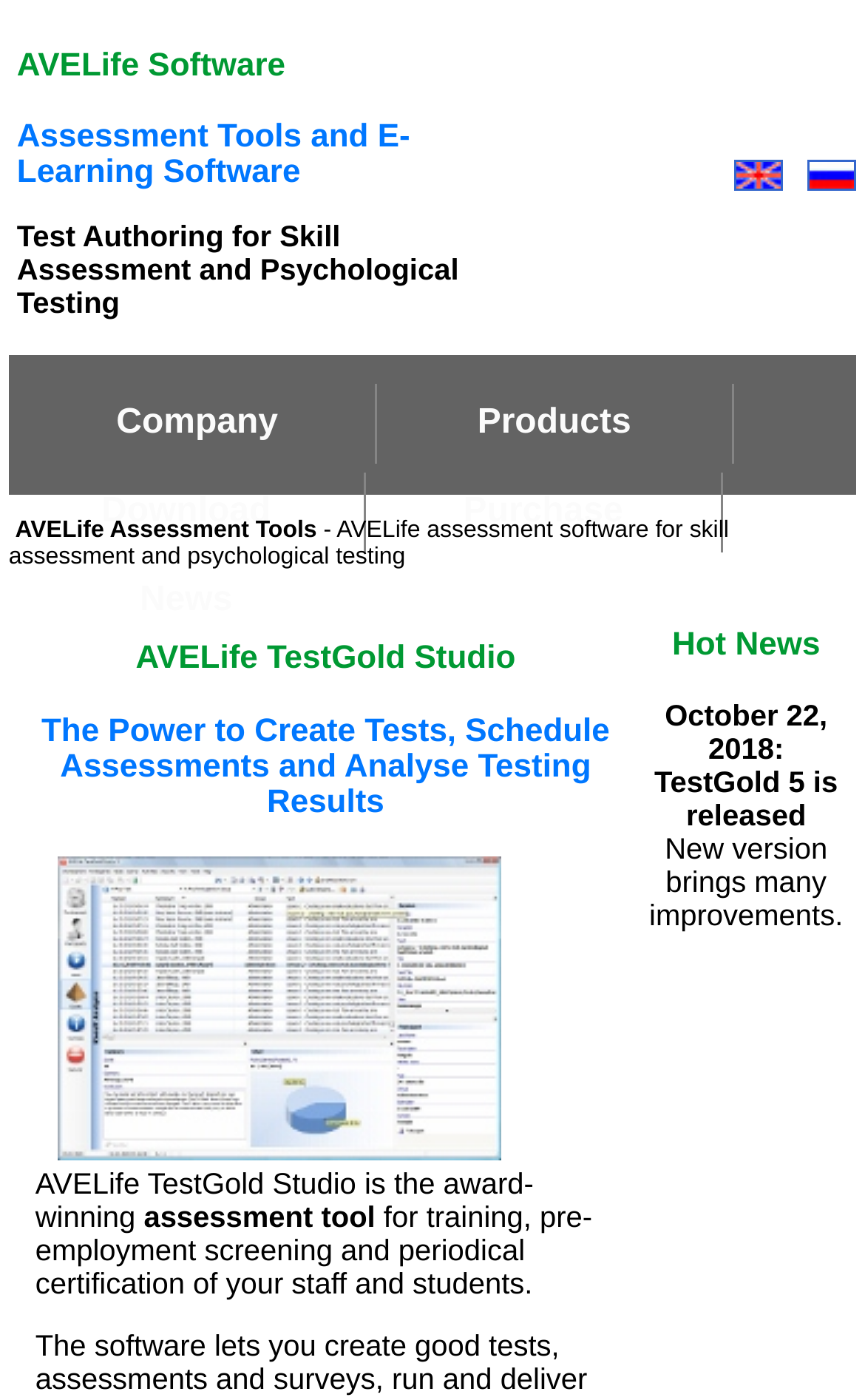Please locate the bounding box coordinates of the region I need to click to follow this instruction: "Check Hot News".

[0.75, 0.433, 0.975, 0.478]